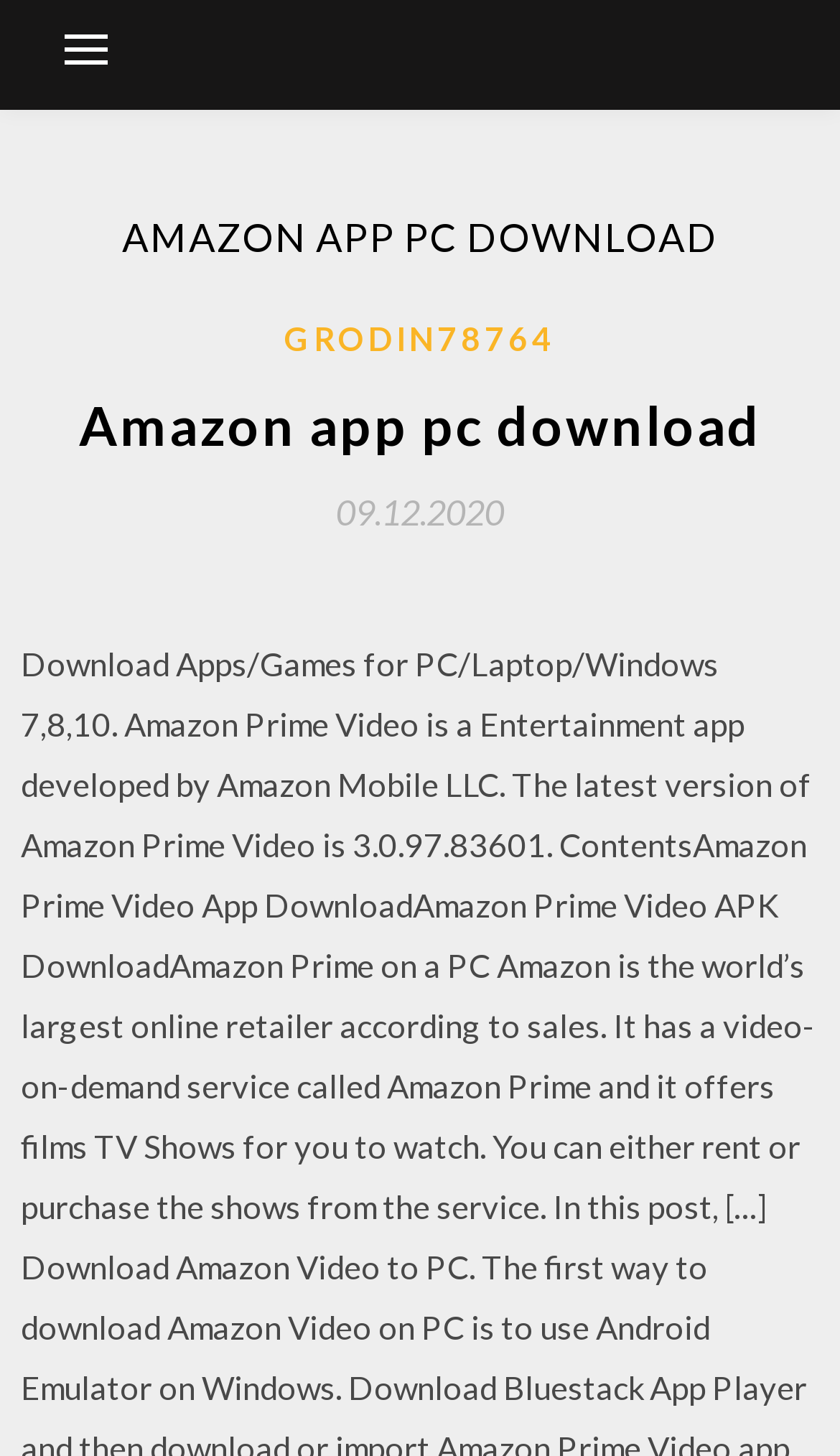What is the type of the top-left button?
Based on the visual, give a brief answer using one word or a short phrase.

Button